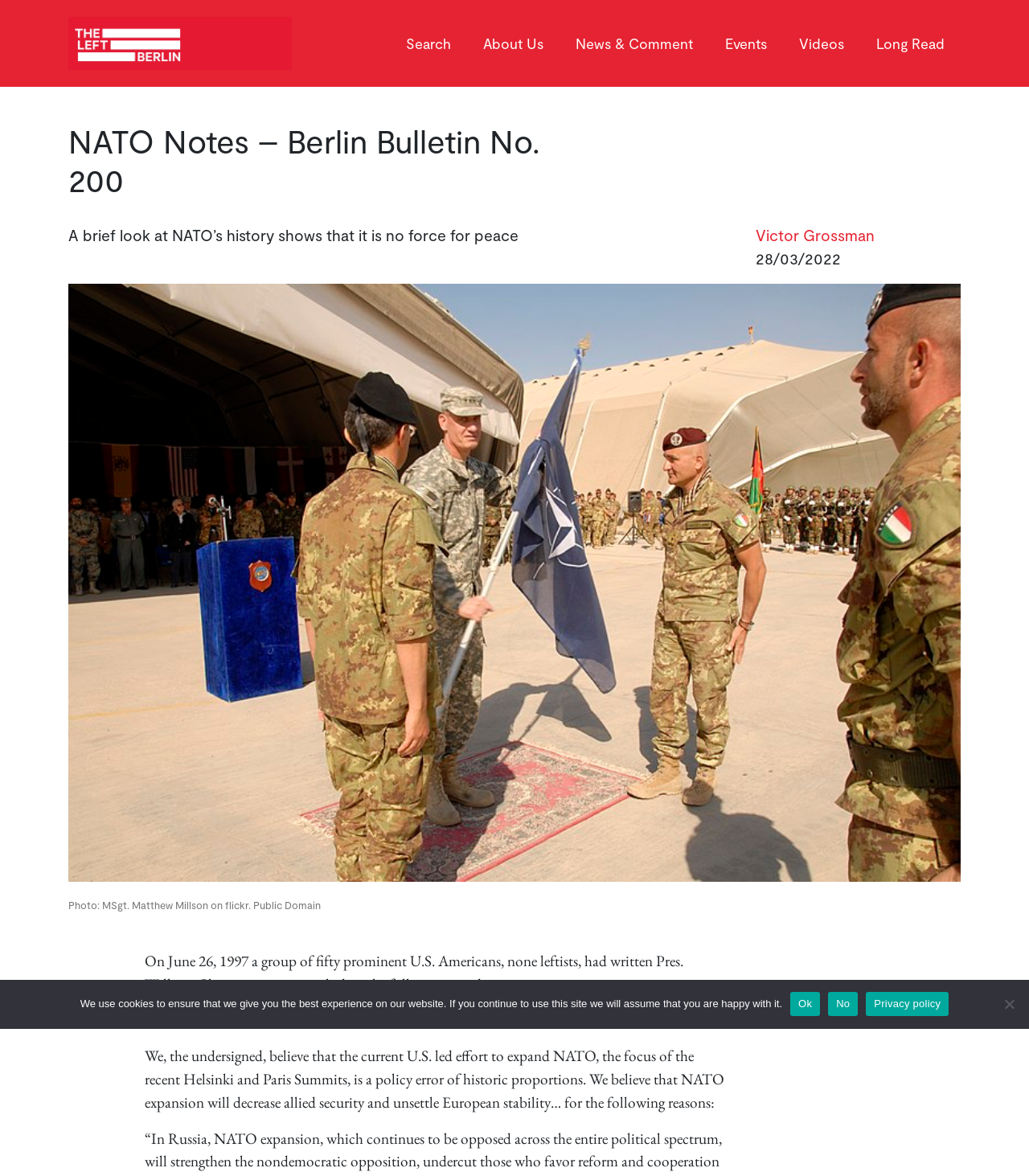Refer to the element description Ok and identify the corresponding bounding box in the screenshot. Format the coordinates as (top-left x, top-left y, bottom-right x, bottom-right y) with values in the range of 0 to 1.

[0.768, 0.843, 0.797, 0.864]